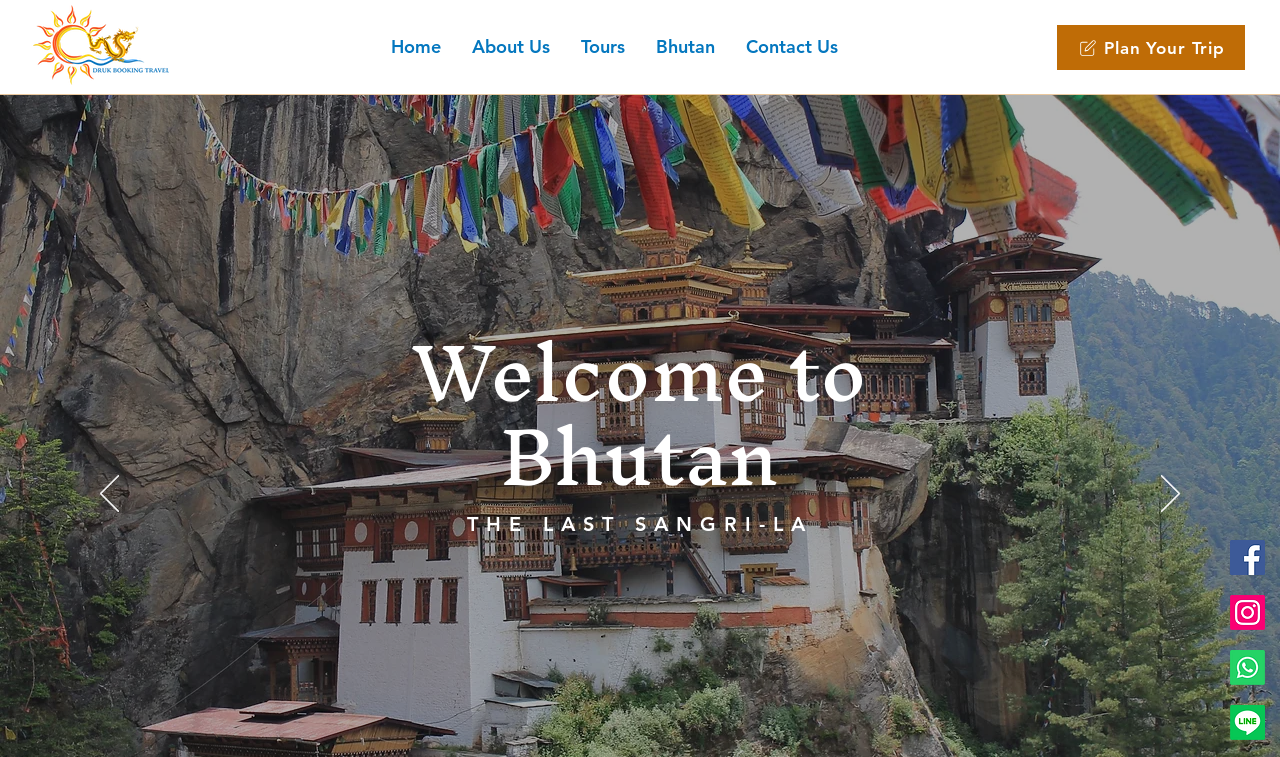What is the last menu item in the navigation bar?
Your answer should be a single word or phrase derived from the screenshot.

Contact Us